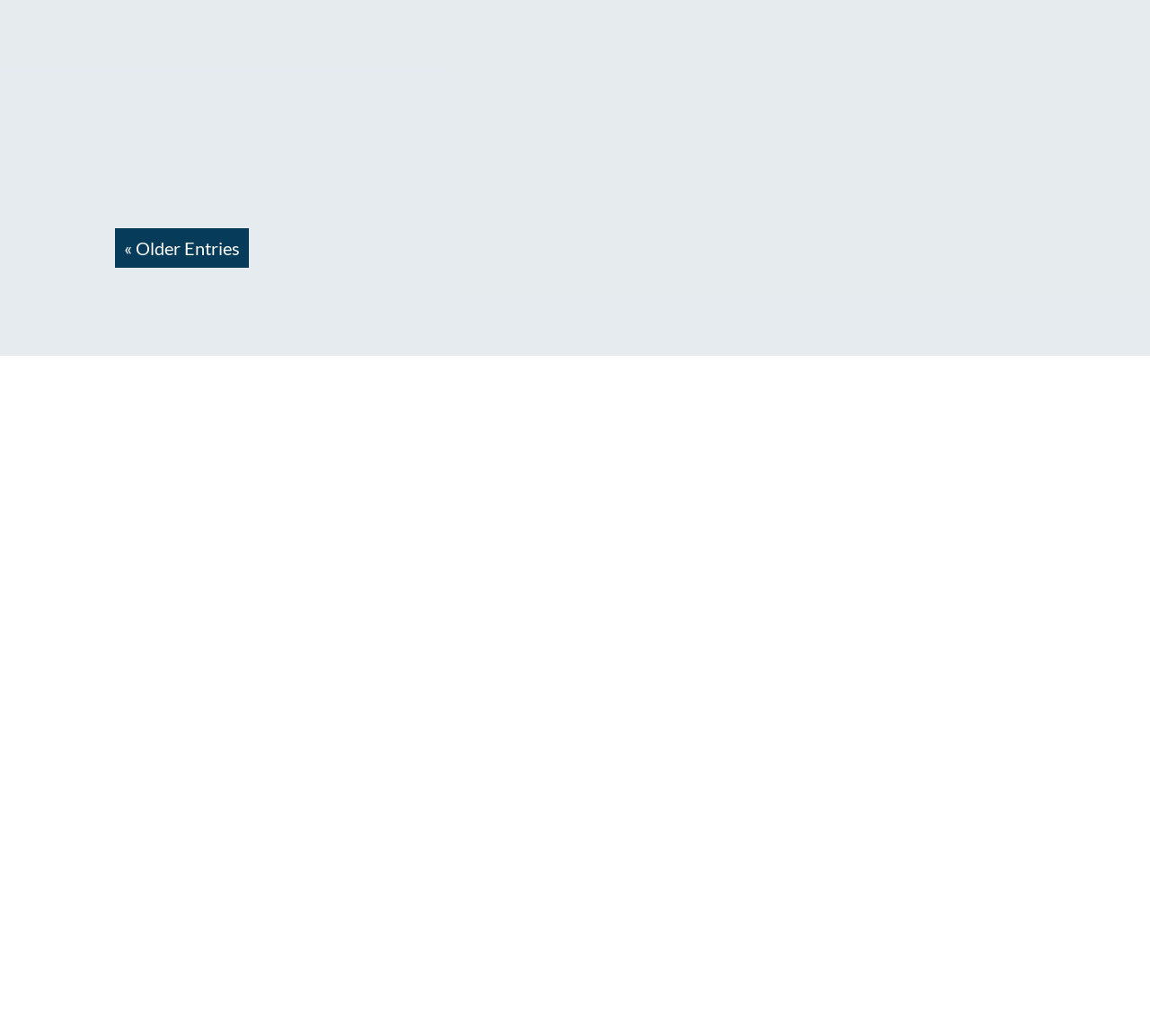Answer the following inquiry with a single word or phrase:
What is the phone number for international calls?

+61 7 4946 9232